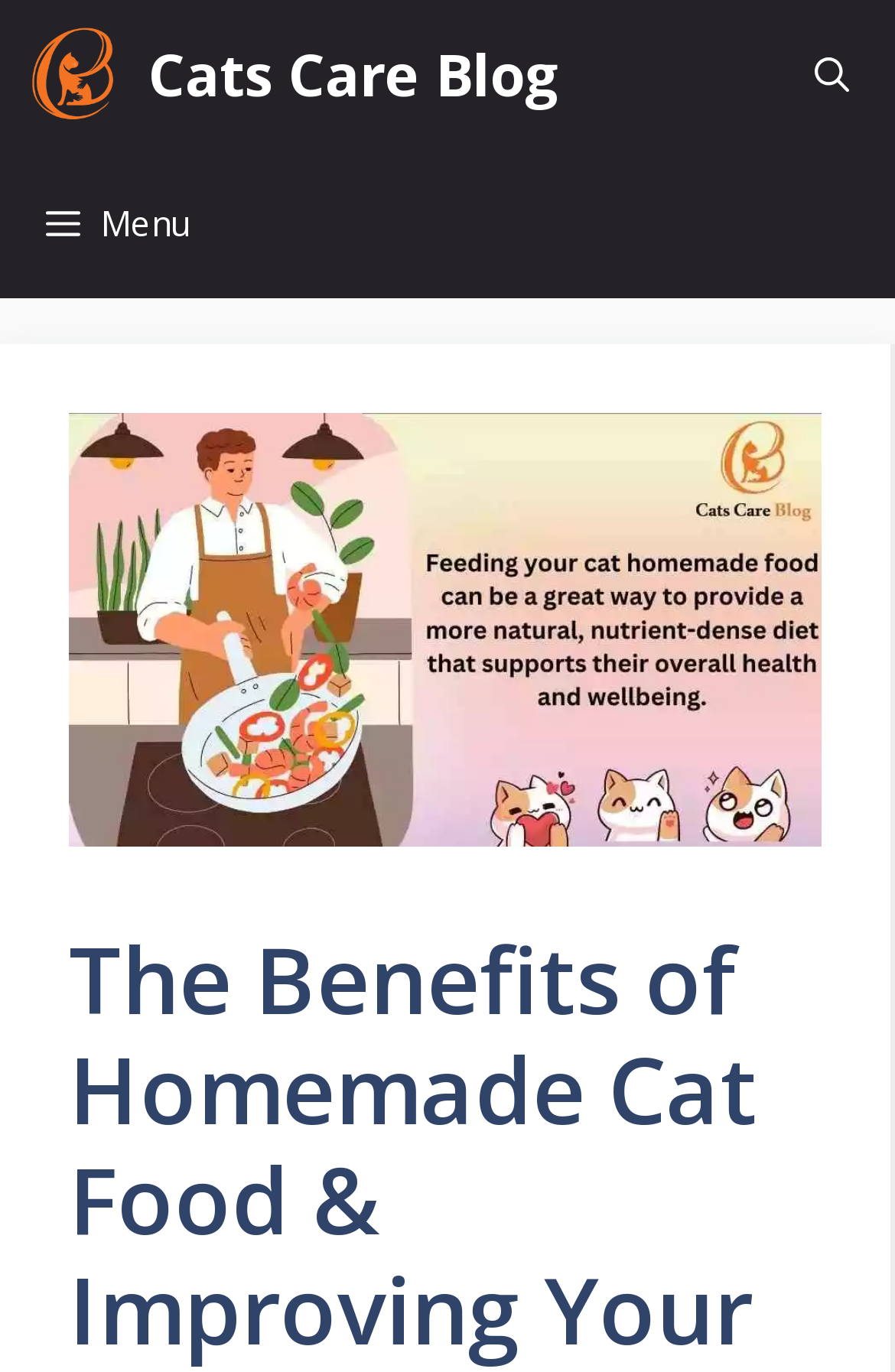Please determine the primary heading and provide its text.

The Benefits of Homemade Cat Food & Improving Your Cat’s Health